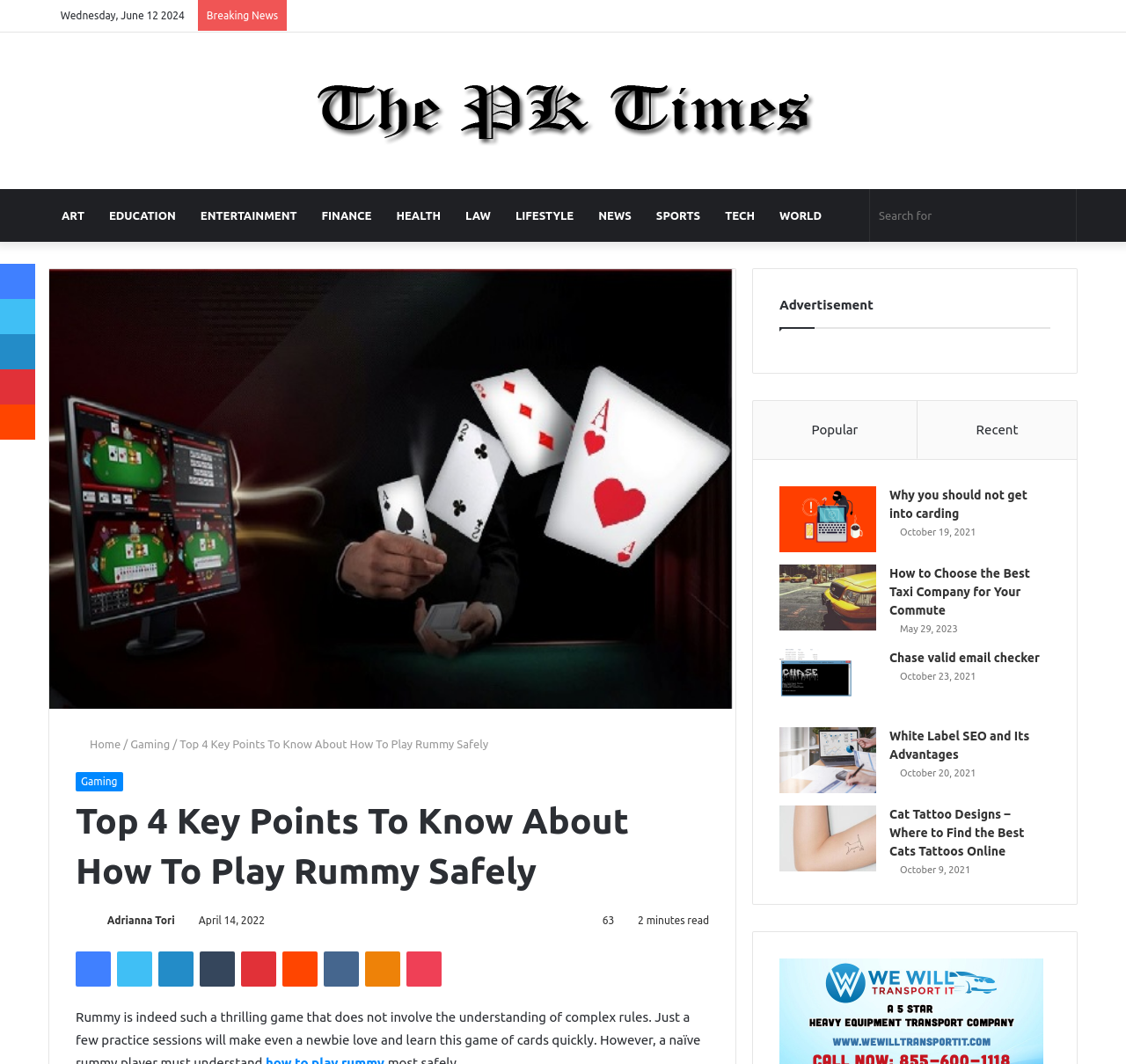Pinpoint the bounding box coordinates of the area that should be clicked to complete the following instruction: "Visit the Facebook page". The coordinates must be given as four float numbers between 0 and 1, i.e., [left, top, right, bottom].

[0.067, 0.894, 0.098, 0.927]